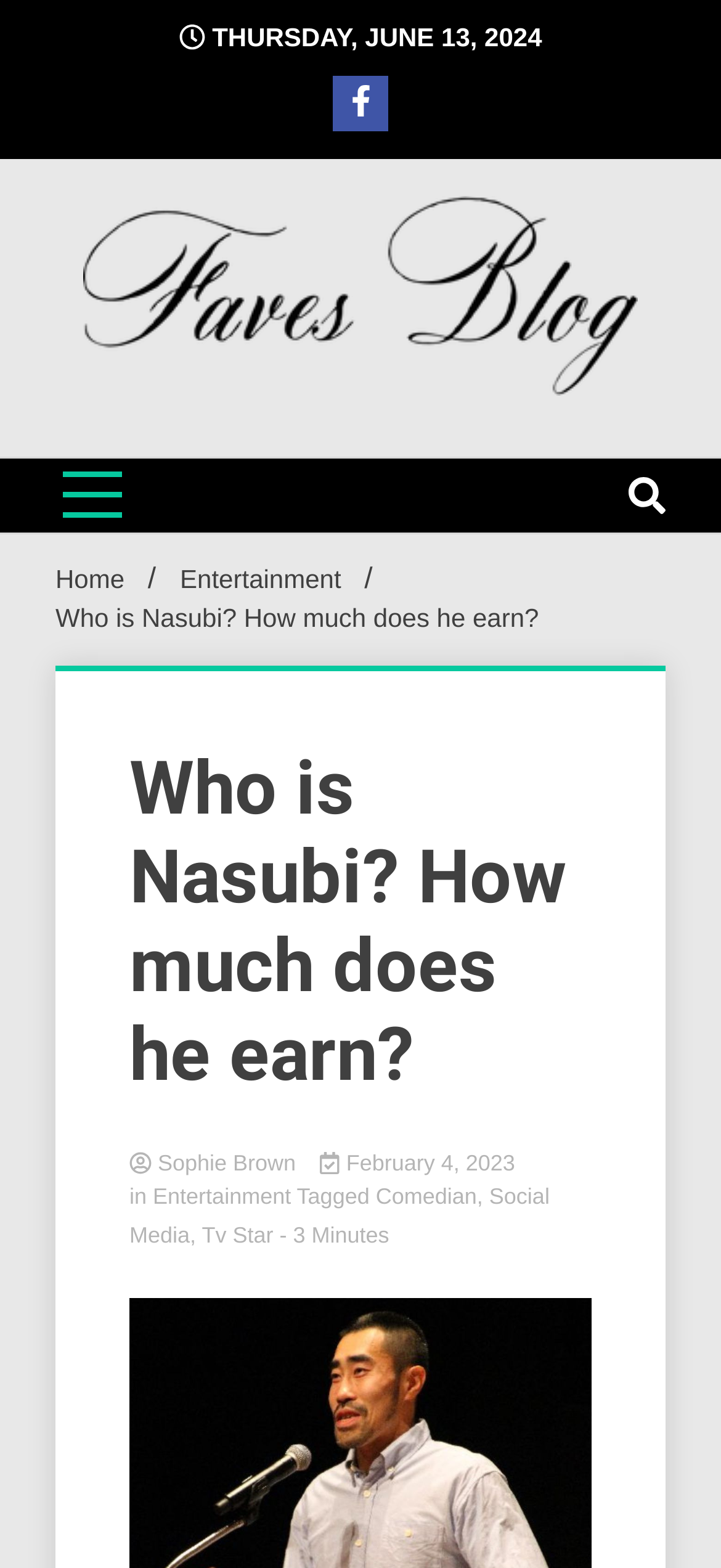Find the bounding box coordinates of the element's region that should be clicked in order to follow the given instruction: "Check Entertainment category". The coordinates should consist of four float numbers between 0 and 1, i.e., [left, top, right, bottom].

[0.25, 0.36, 0.473, 0.379]